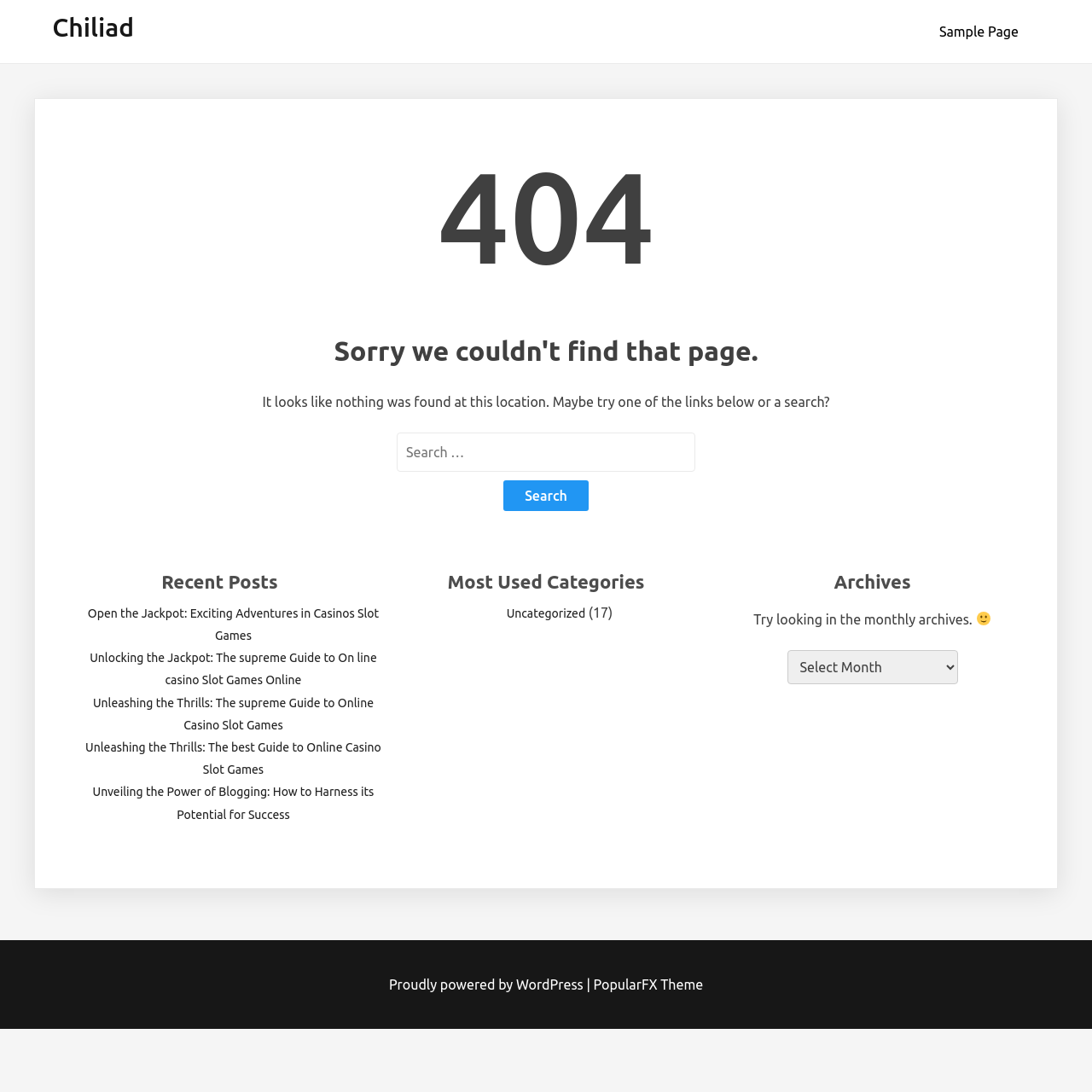Give a short answer to this question using one word or a phrase:
What is the name of the theme used by this website?

PopularFX Theme